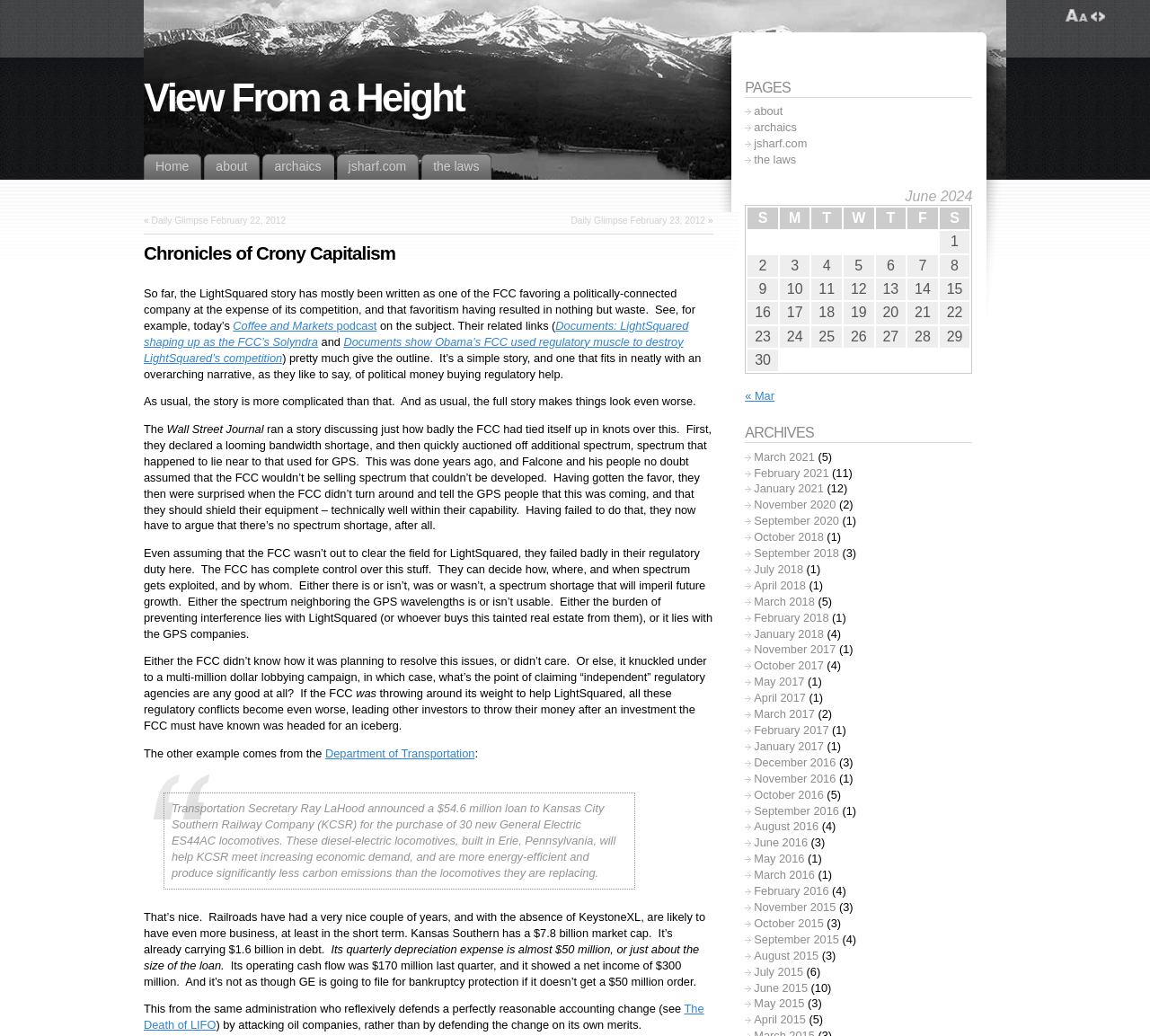Extract the primary heading text from the webpage.

View From a Height